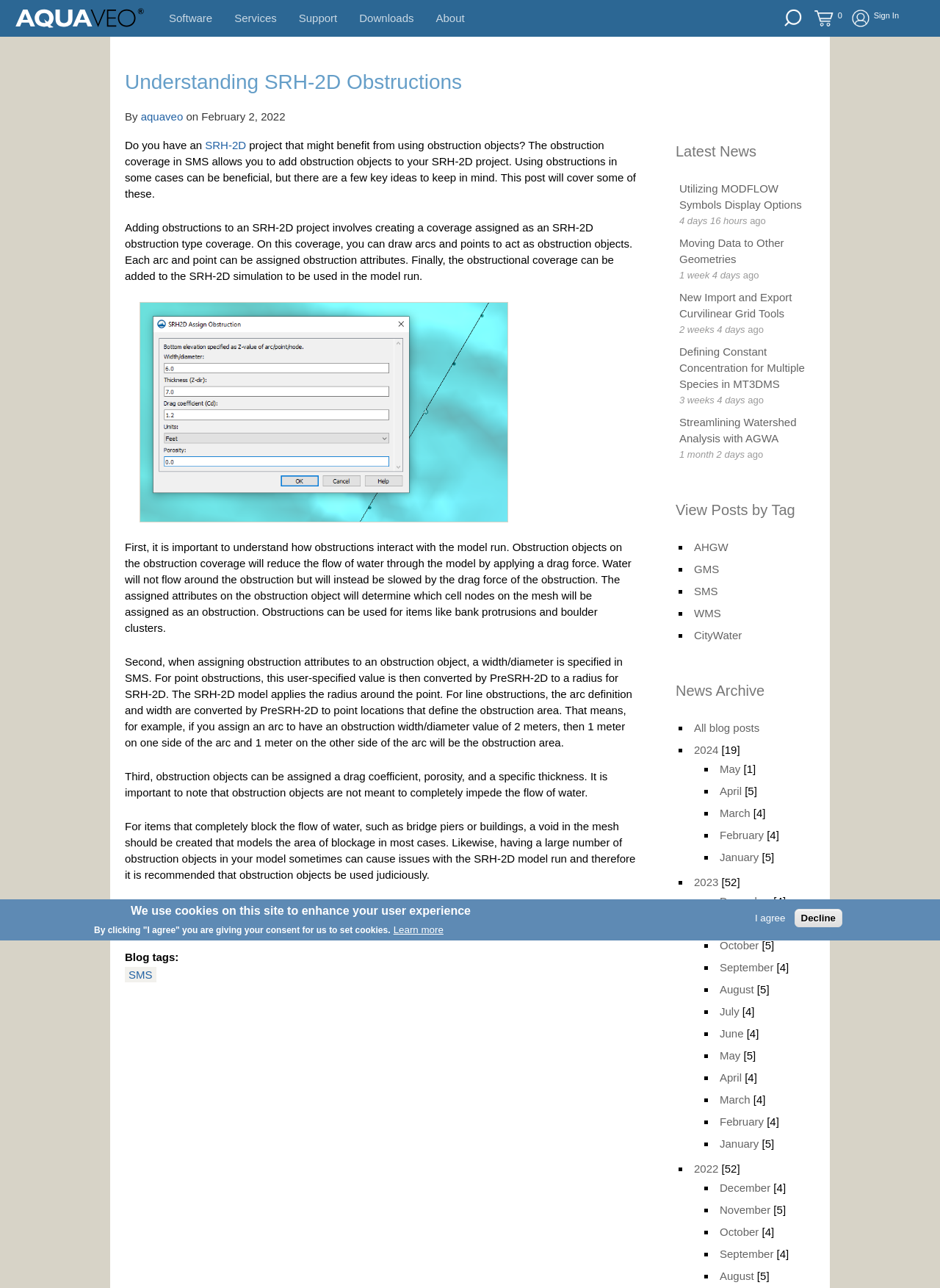Determine the bounding box coordinates of the clickable region to carry out the instruction: "read the latest news".

[0.711, 0.097, 0.867, 0.124]